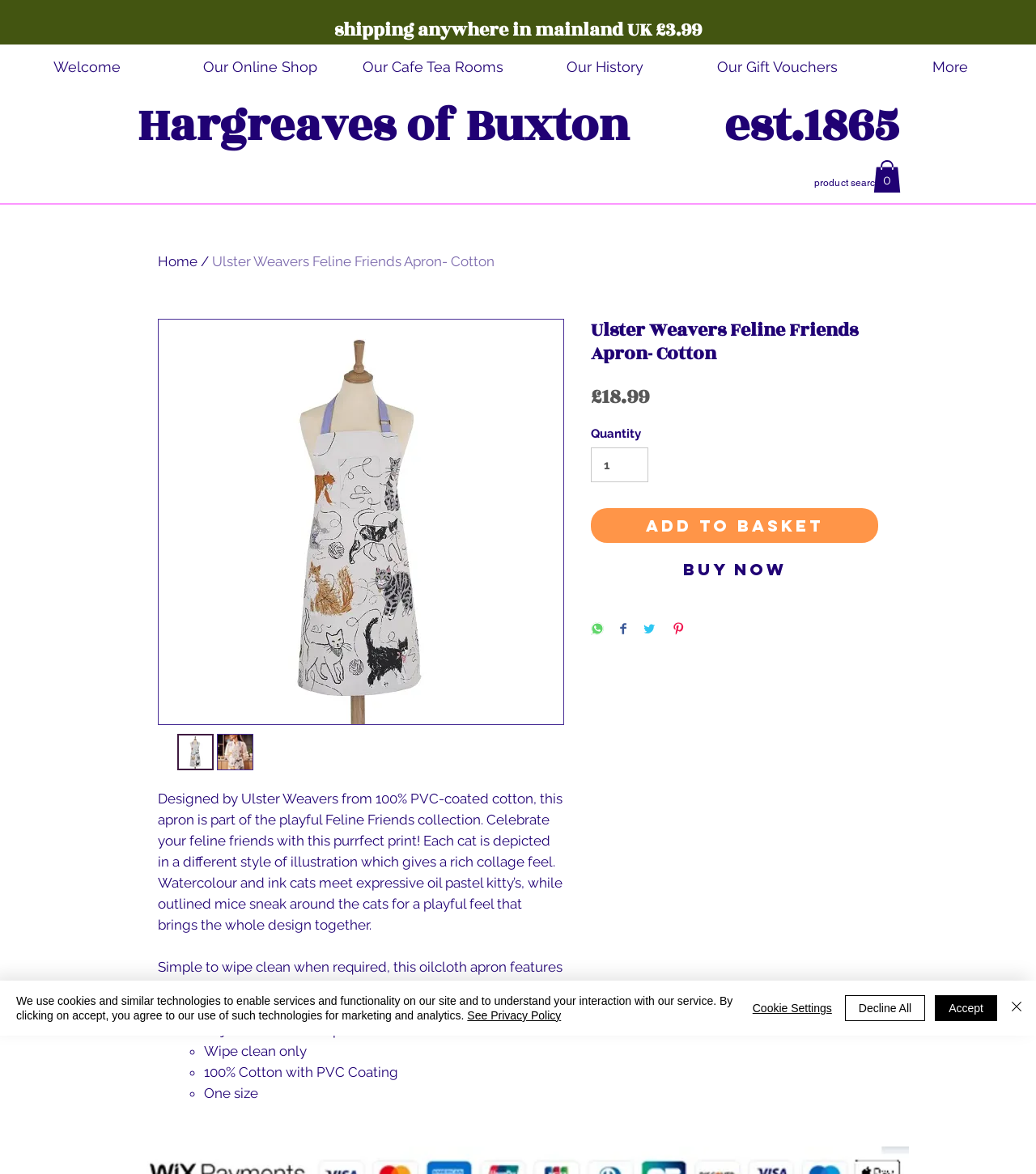What is the style of the cats depicted on the apron?
Answer briefly with a single word or phrase based on the image.

different styles of illustration